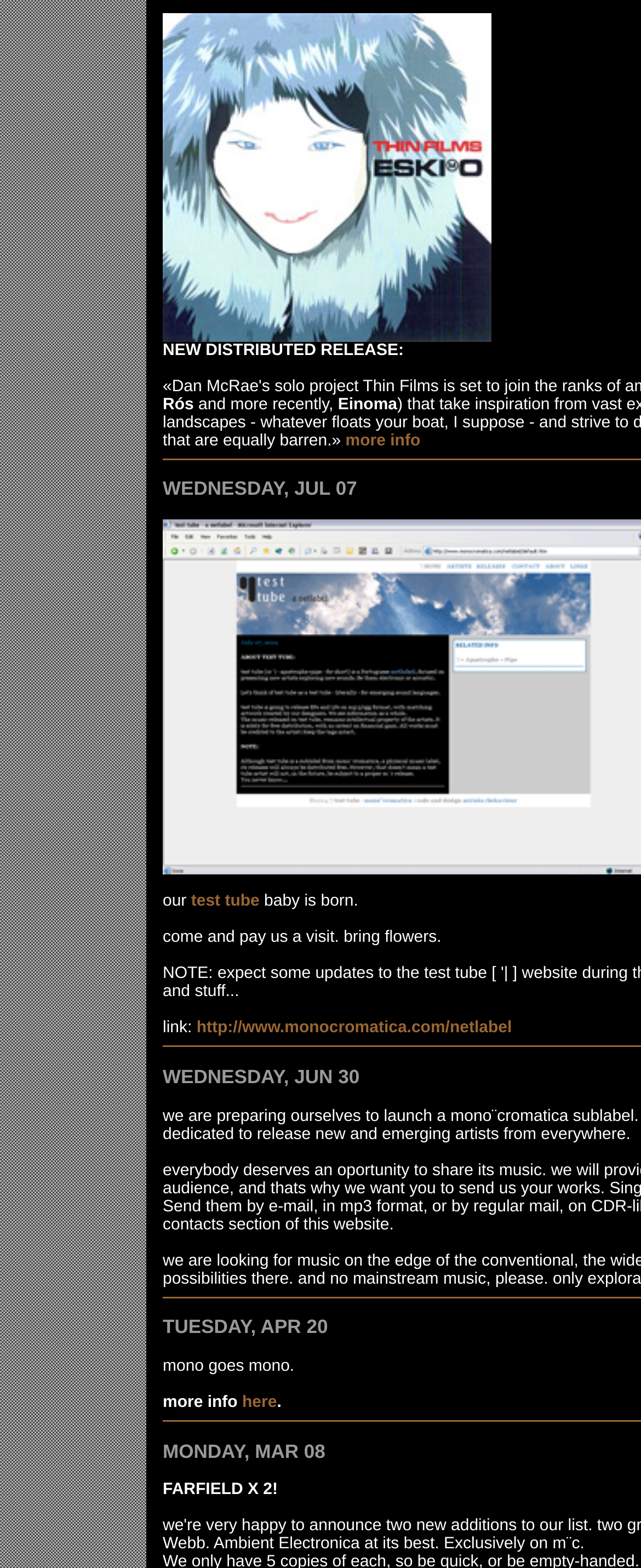Determine the bounding box coordinates (top-left x, top-left y, bottom-right x, bottom-right y) of the UI element described in the following text: http://www.monocromatica.com/netlabel

[0.307, 0.65, 0.799, 0.662]